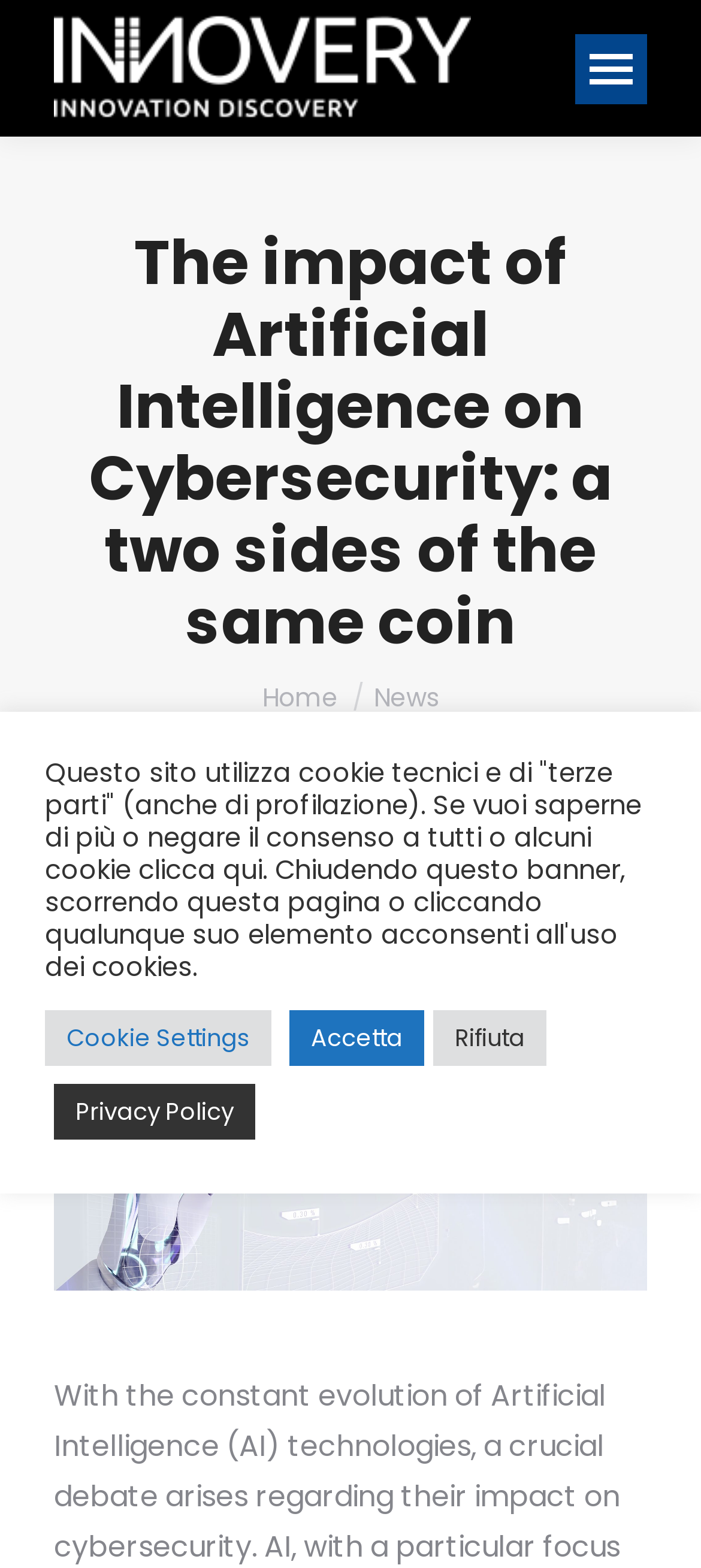Using the format (top-left x, top-left y, bottom-right x, bottom-right y), and given the element description, identify the bounding box coordinates within the screenshot: Cookie Settings

[0.064, 0.644, 0.387, 0.68]